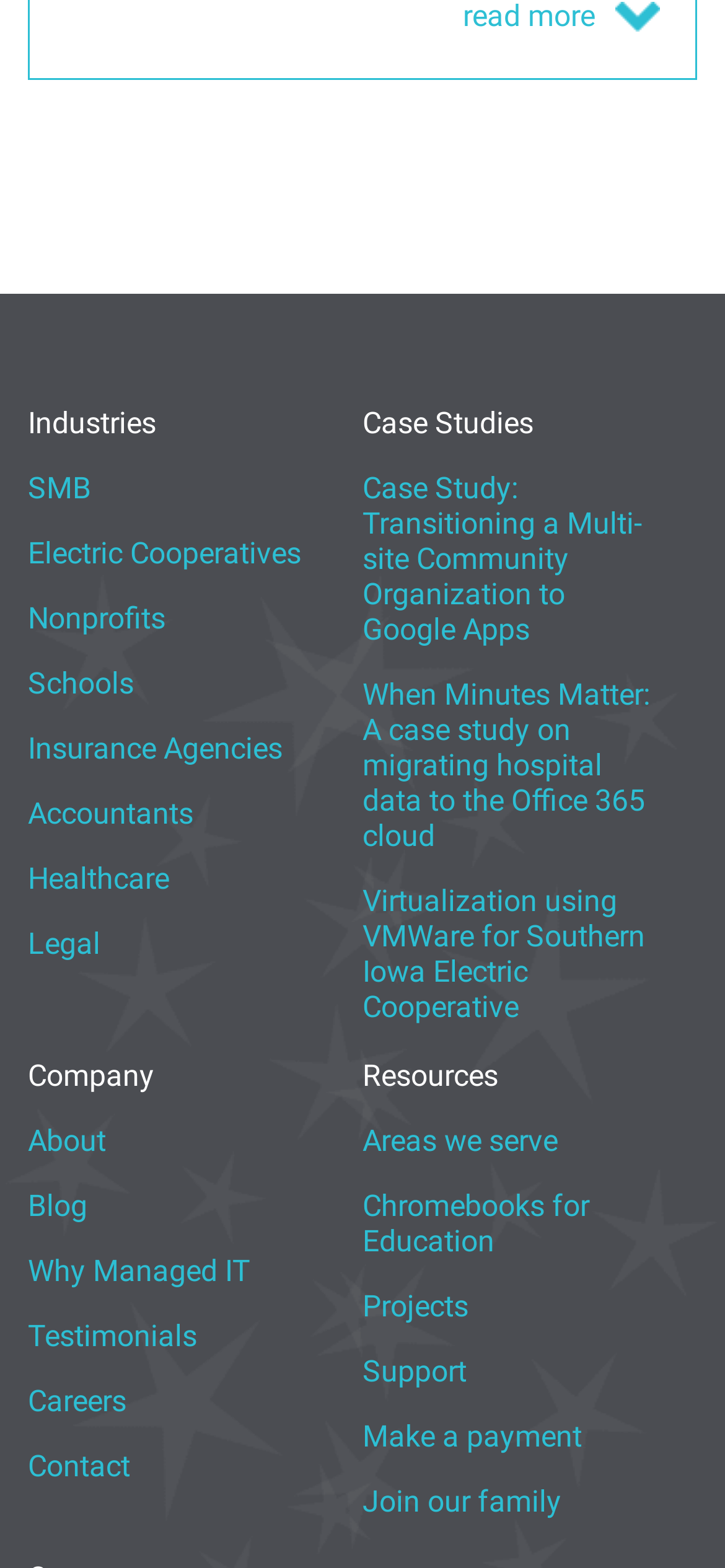Provide your answer in a single word or phrase: 
How many main sections are there?

4